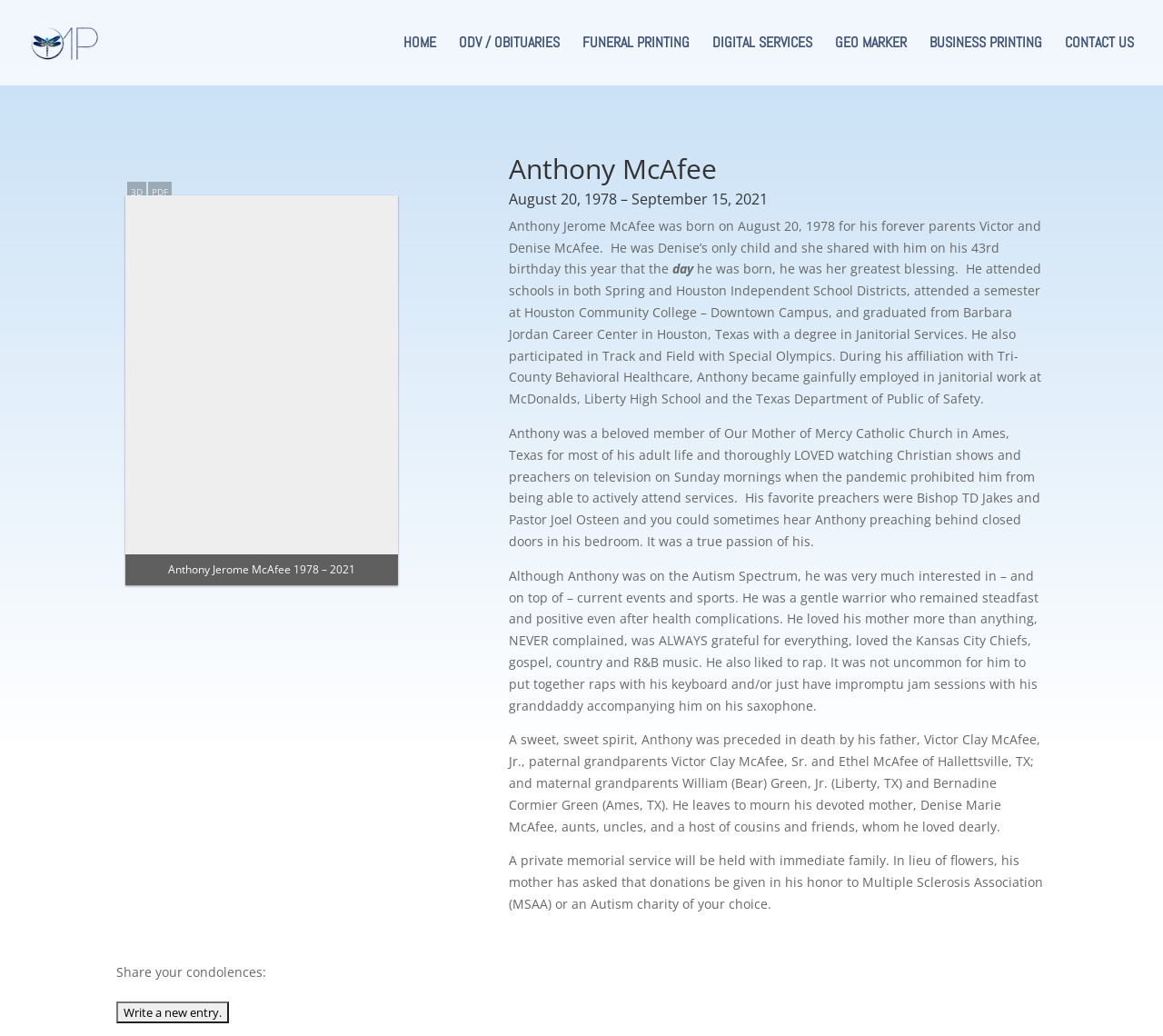Please determine the bounding box coordinates of the element to click on in order to accomplish the following task: "Click on CONTACT US". Ensure the coordinates are four float numbers ranging from 0 to 1, i.e., [left, top, right, bottom].

[0.916, 0.035, 0.975, 0.082]